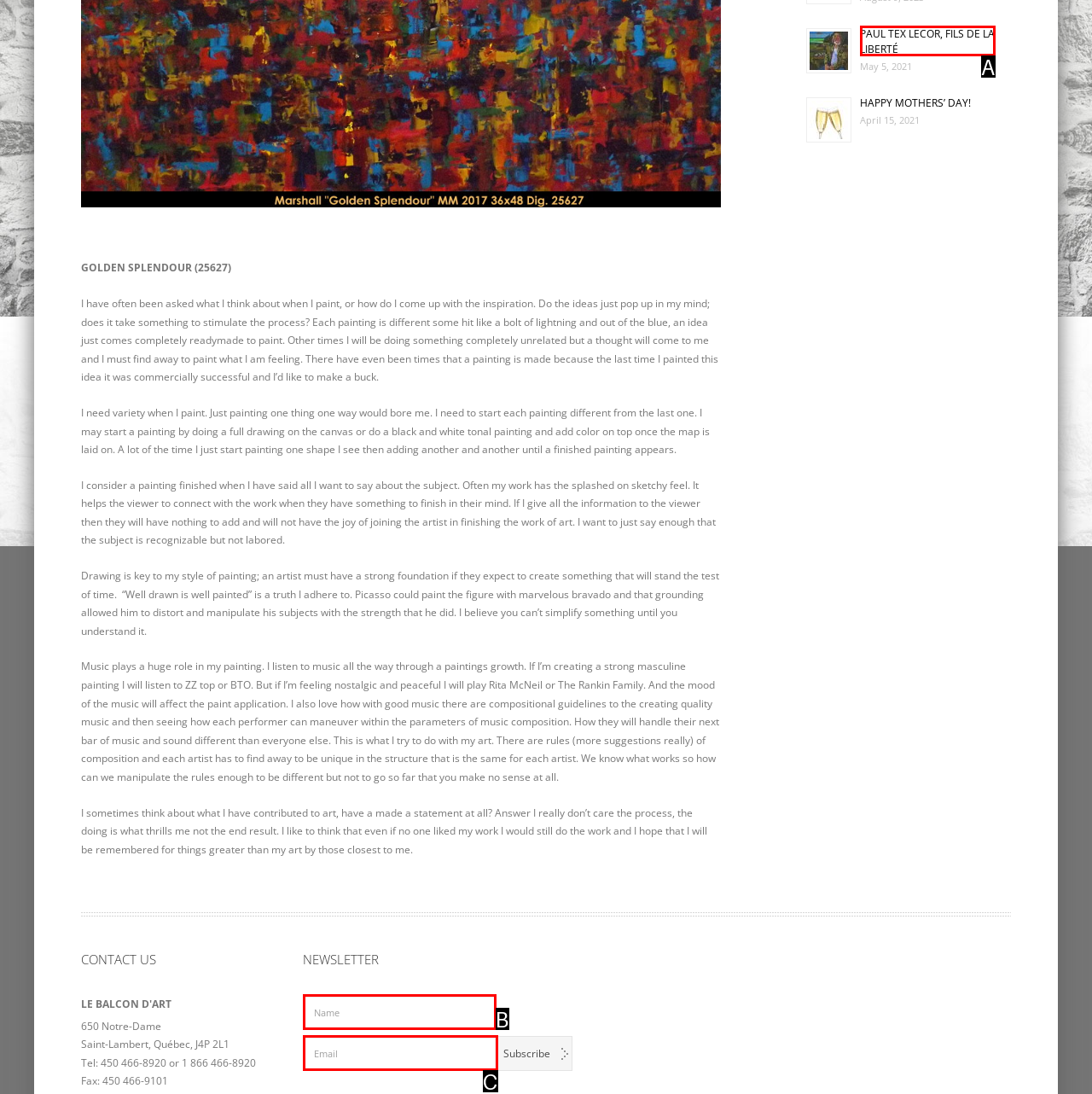Which option best describes: input value="Email" name="1382570" value="Email"
Respond with the letter of the appropriate choice.

C